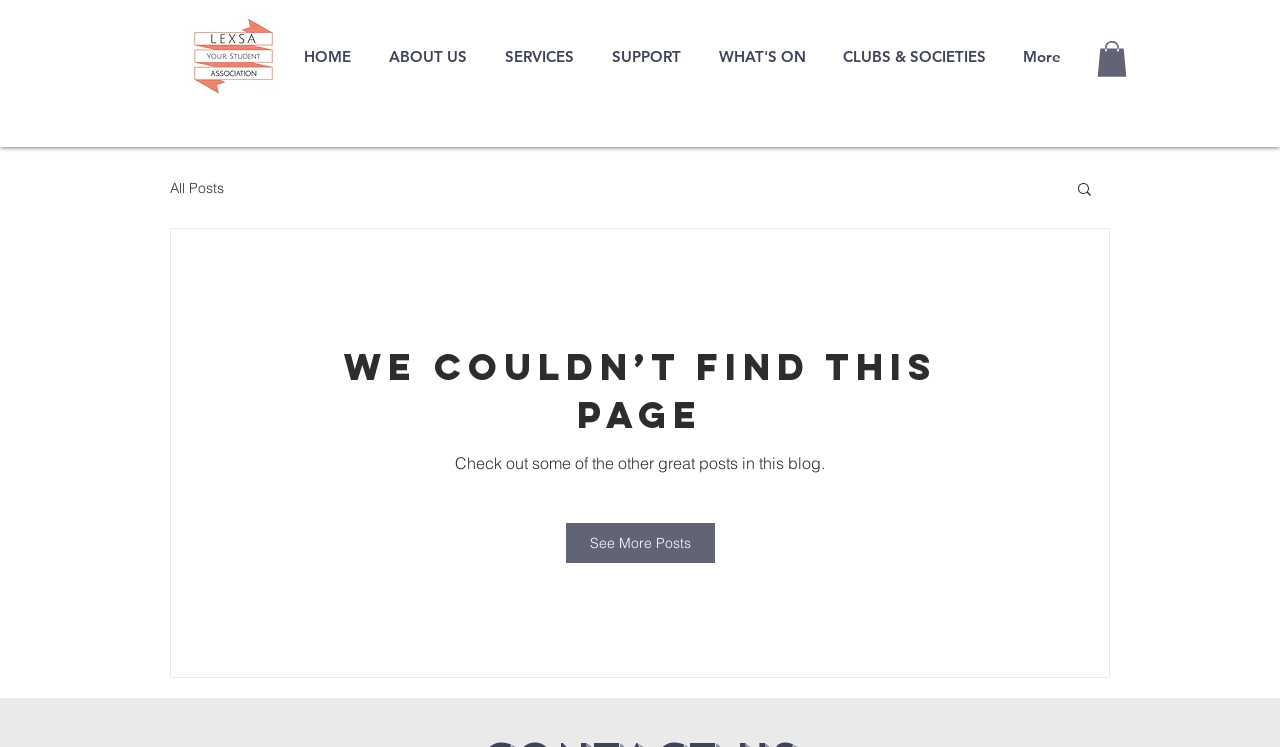What is the purpose of the button with the search icon?
Give a single word or phrase answer based on the content of the image.

Search